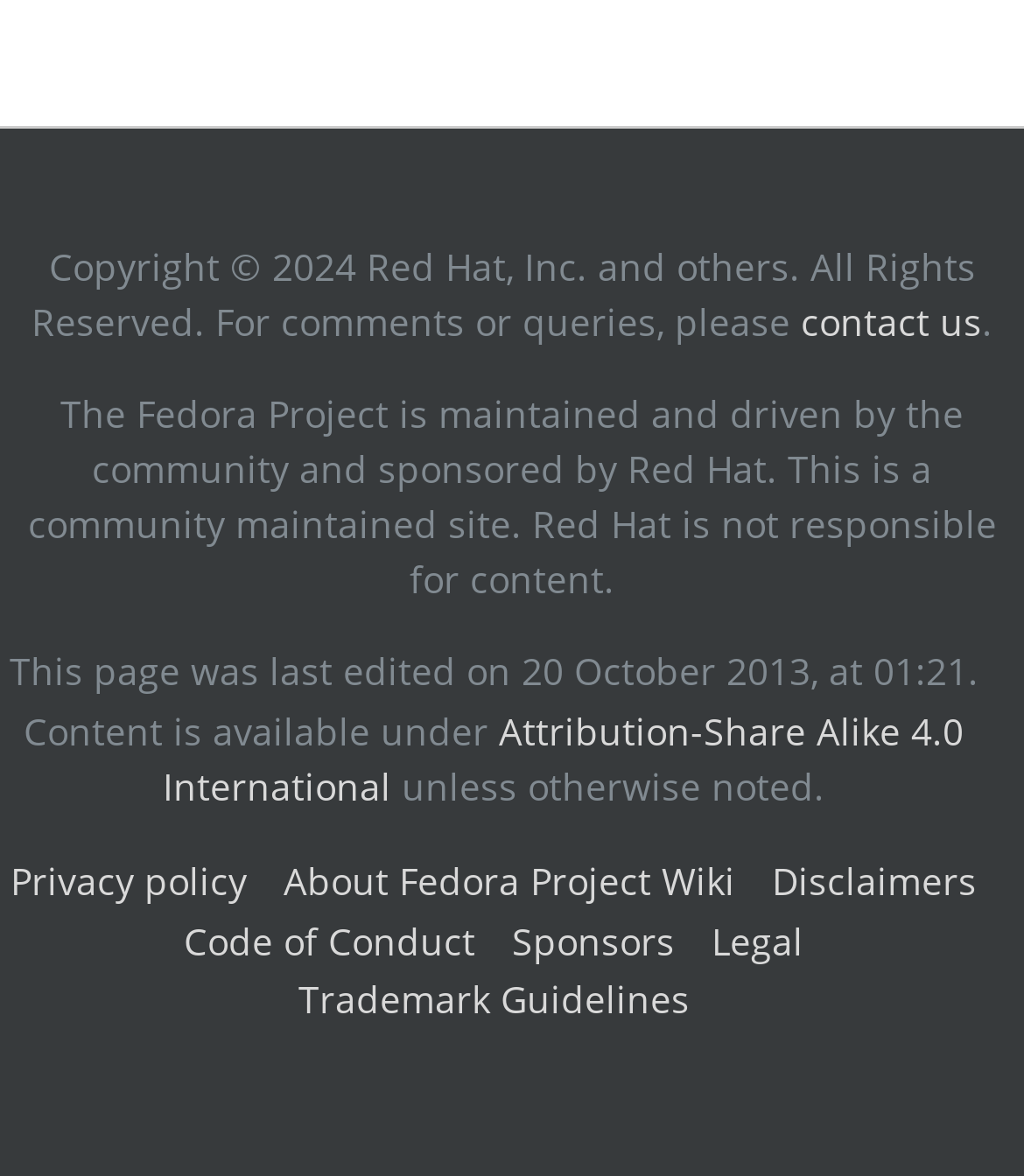Locate the bounding box coordinates of the element that needs to be clicked to carry out the instruction: "view Attribution-Share Alike 4.0 International". The coordinates should be given as four float numbers ranging from 0 to 1, i.e., [left, top, right, bottom].

[0.159, 0.6, 0.941, 0.689]